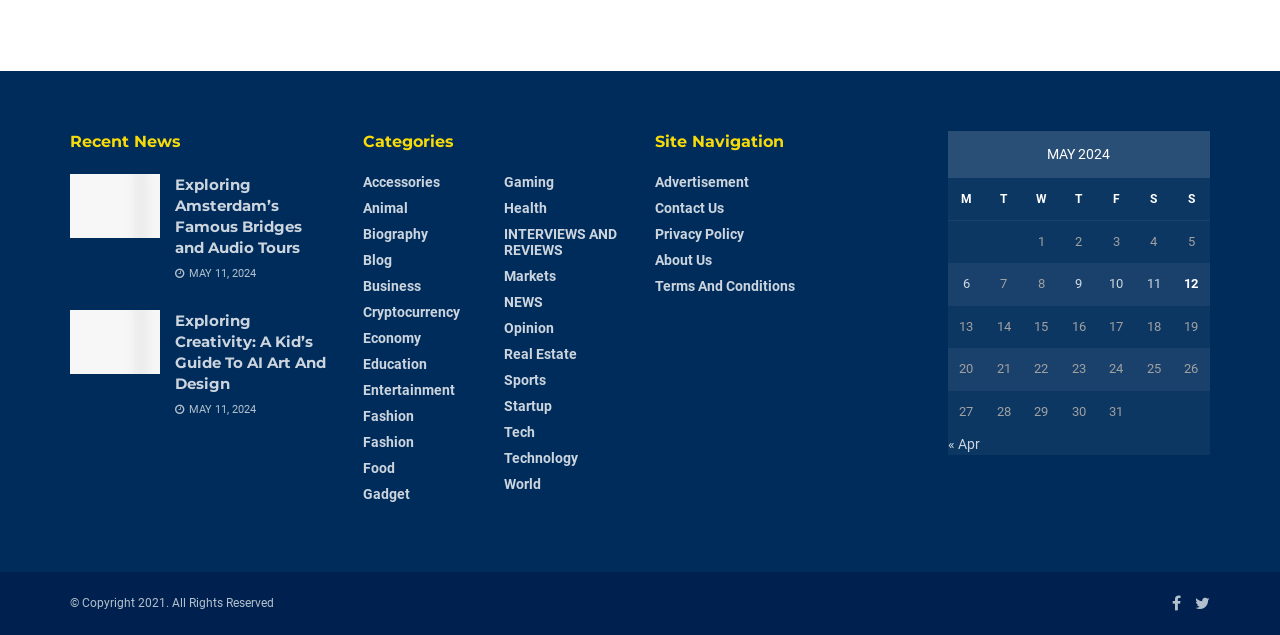Please provide the bounding box coordinates for the element that needs to be clicked to perform the instruction: "Browse the 'Categories' section". The coordinates must consist of four float numbers between 0 and 1, formatted as [left, top, right, bottom].

[0.283, 0.207, 0.488, 0.242]